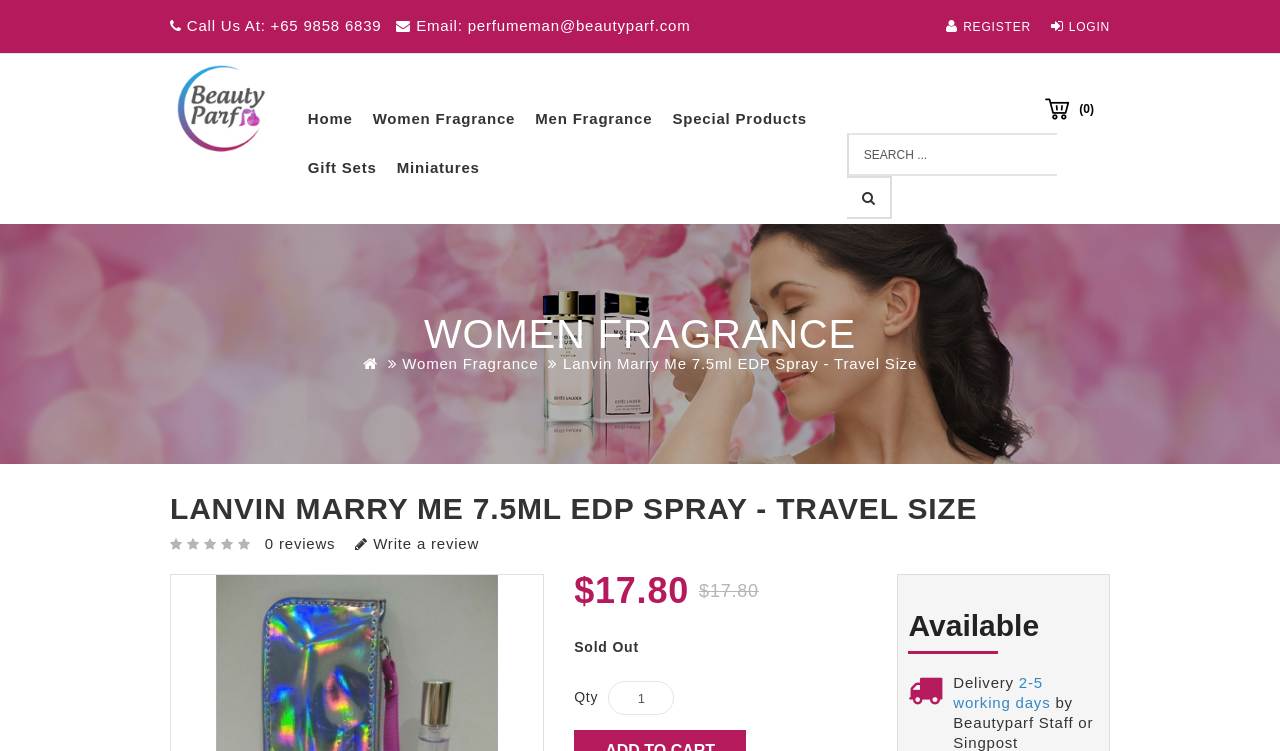What is the estimated delivery time?
Identify the answer in the screenshot and reply with a single word or phrase.

2-5 working days